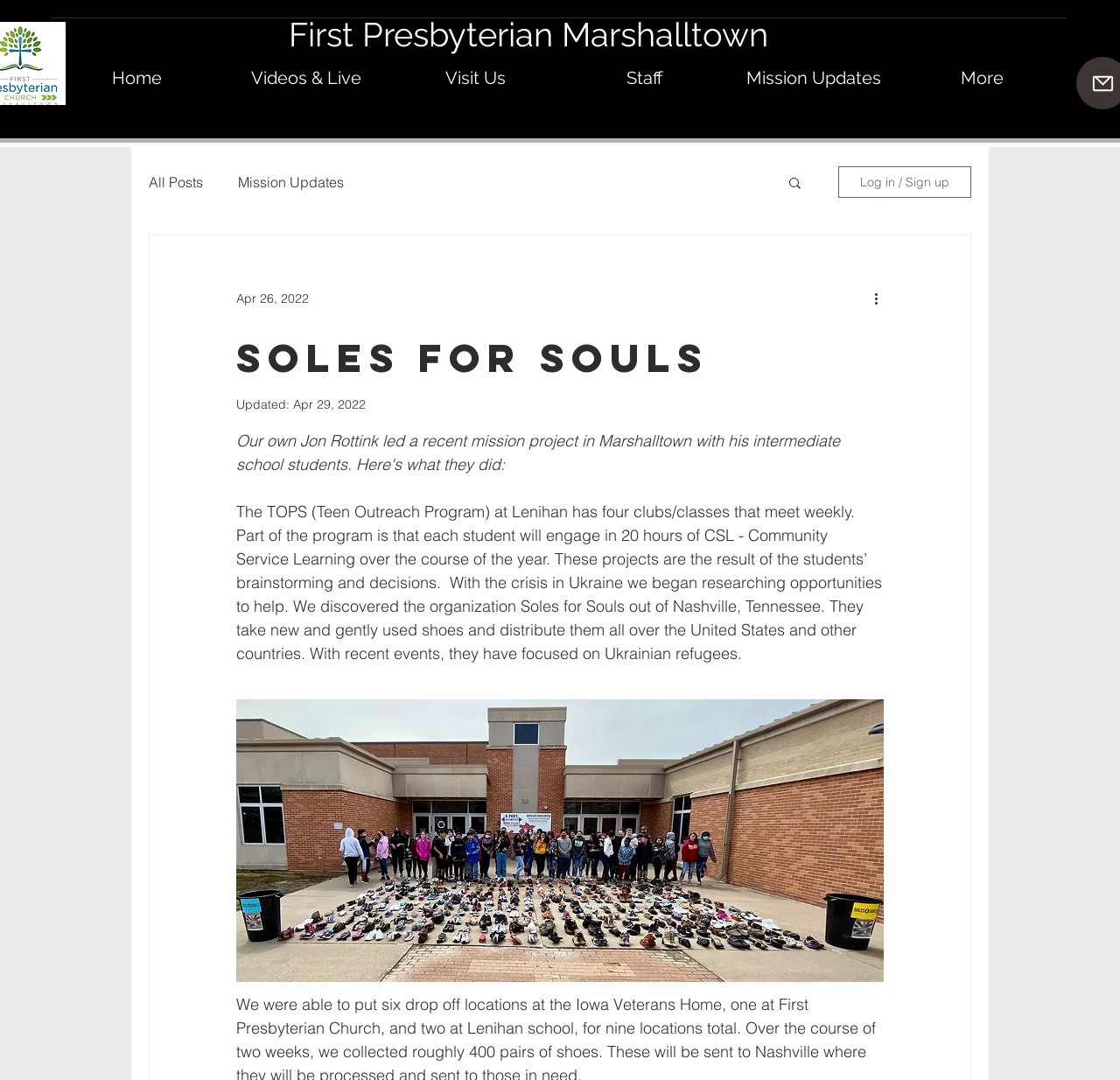Identify the bounding box coordinates for the UI element described as: "More".

[0.802, 0.016, 0.952, 0.113]